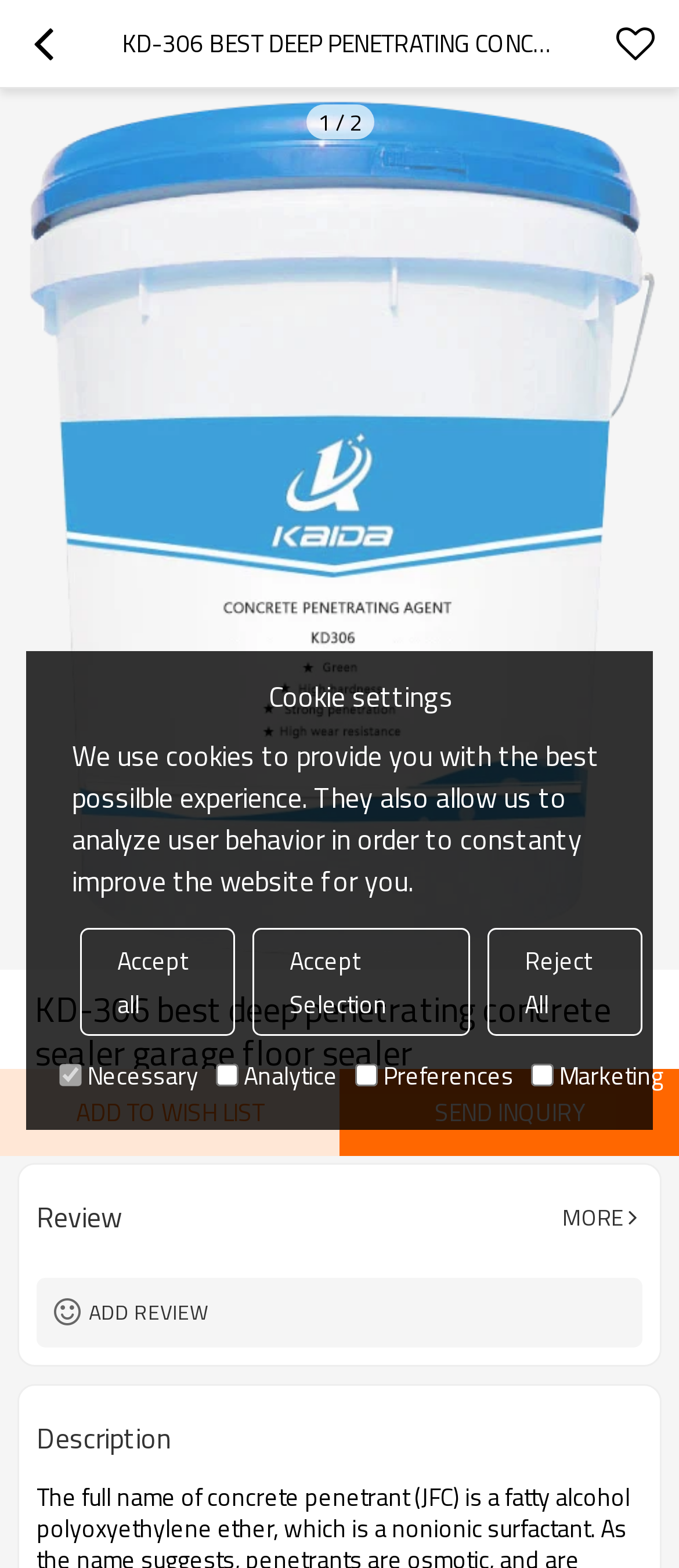Please extract and provide the main headline of the webpage.

KD-306 best deep penetrating concrete sealer garage floor sealer